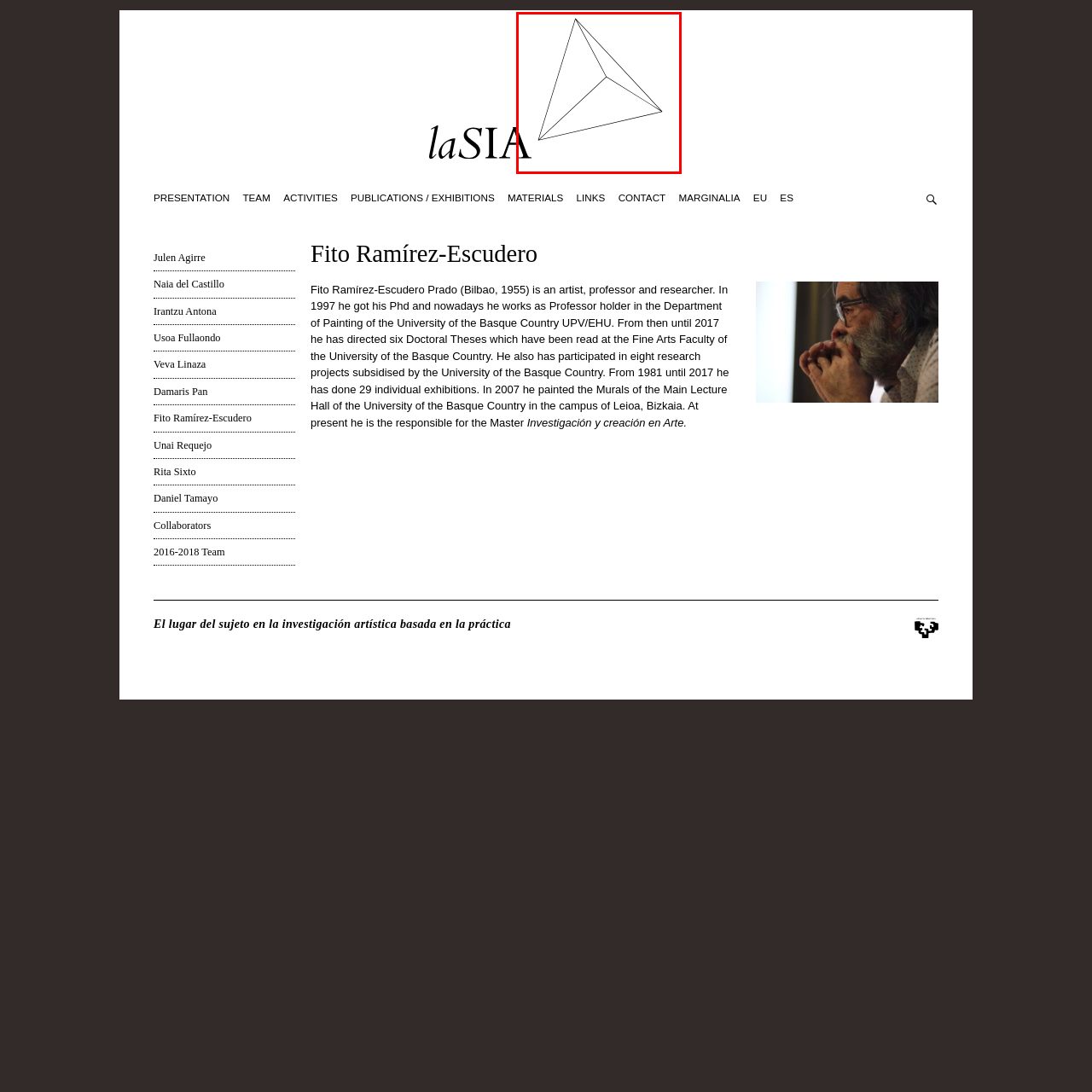Create a thorough and descriptive caption for the photo marked by the red boundary.

The image features a geometric shape resembling a triangular prism or tetrahedron, depicted in a minimalist style. The design is outlined in black against a white background, emphasizing its angular structure and form. This artistic representation may symbolize various themes in contemporary design, such as complexity, abstraction, or the interplay of space and geometry. The simplicity of the illustration invites viewers to explore the possibilities of interpretation, connecting to broader themes in artistic research and practice, as suggested by the surrounding context of Fito Ramírez-Escudero’s work in the field of art and academia.